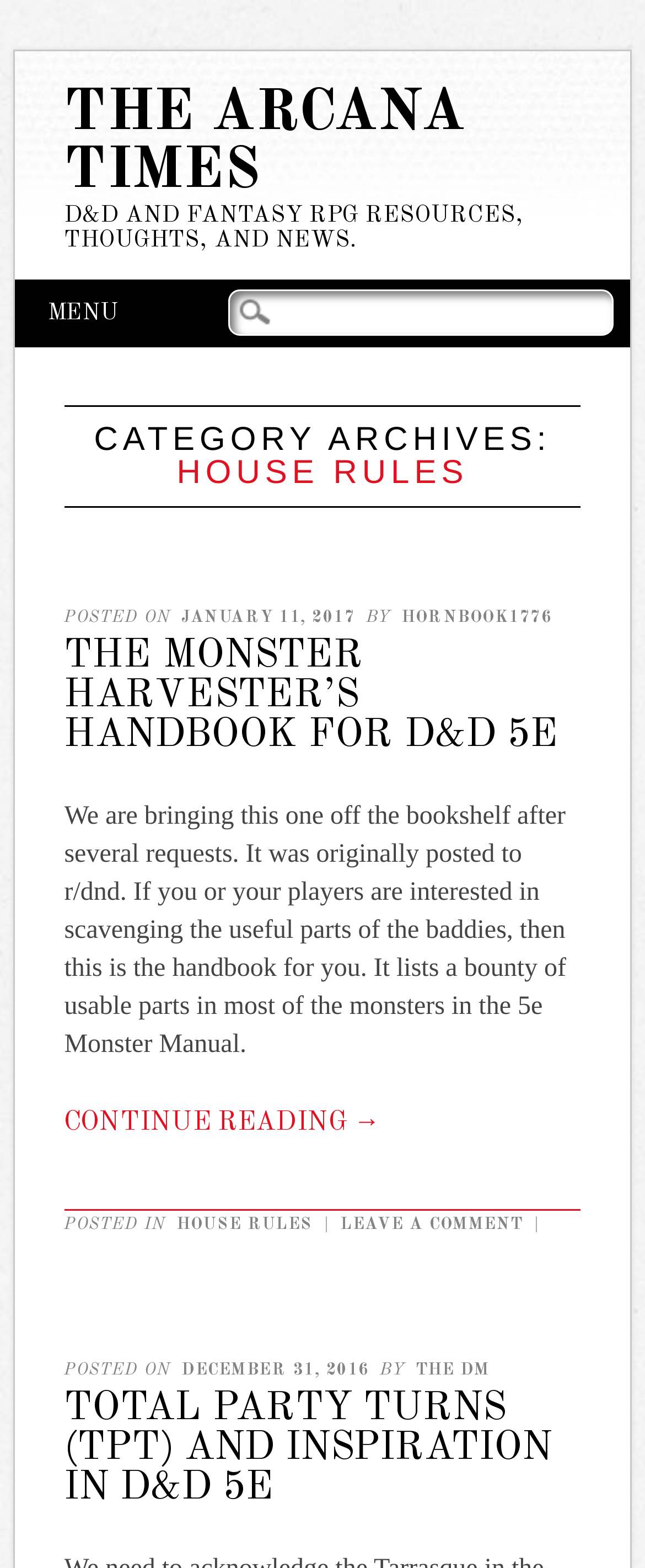Kindly provide the bounding box coordinates of the section you need to click on to fulfill the given instruction: "Skip to content".

[0.023, 0.18, 0.271, 0.198]